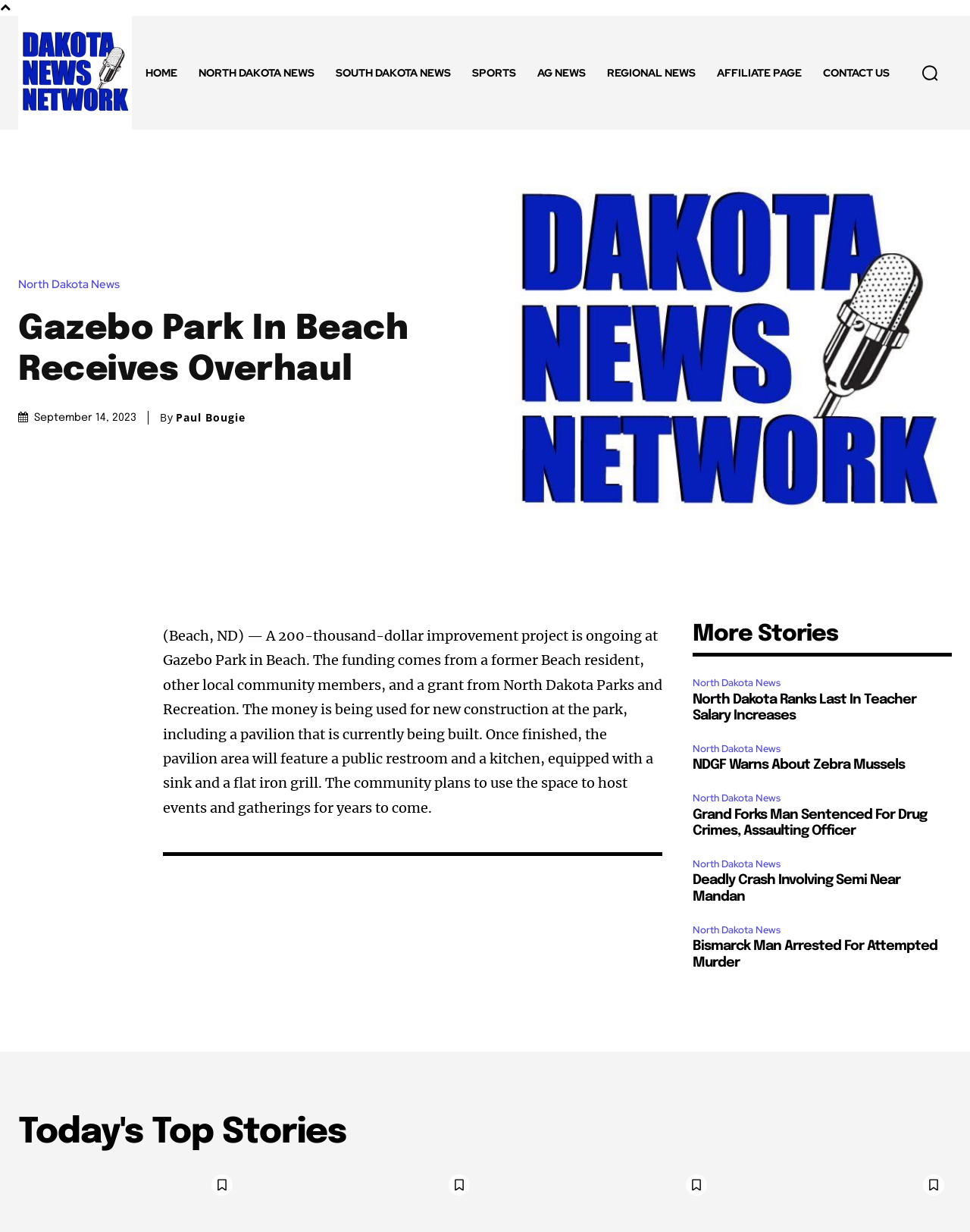Please identify the bounding box coordinates of the area that needs to be clicked to follow this instruction: "Check the news about North Dakota Ranks Last In Teacher Salary Increases".

[0.714, 0.562, 0.981, 0.588]